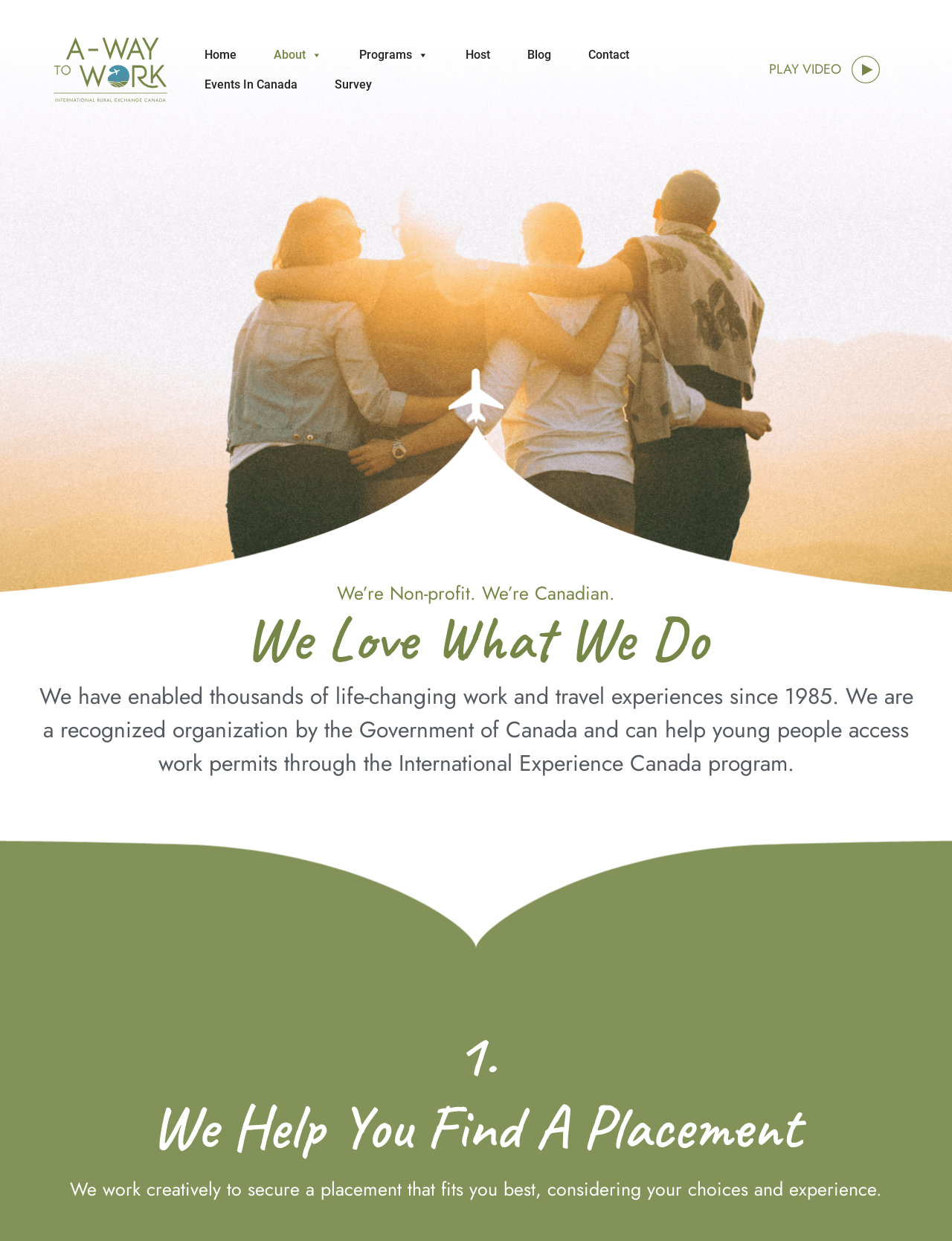Determine the bounding box coordinates of the clickable element to complete this instruction: "Click the 'Home' link". Provide the coordinates in the format of four float numbers between 0 and 1, [left, top, right, bottom].

[0.192, 0.032, 0.264, 0.056]